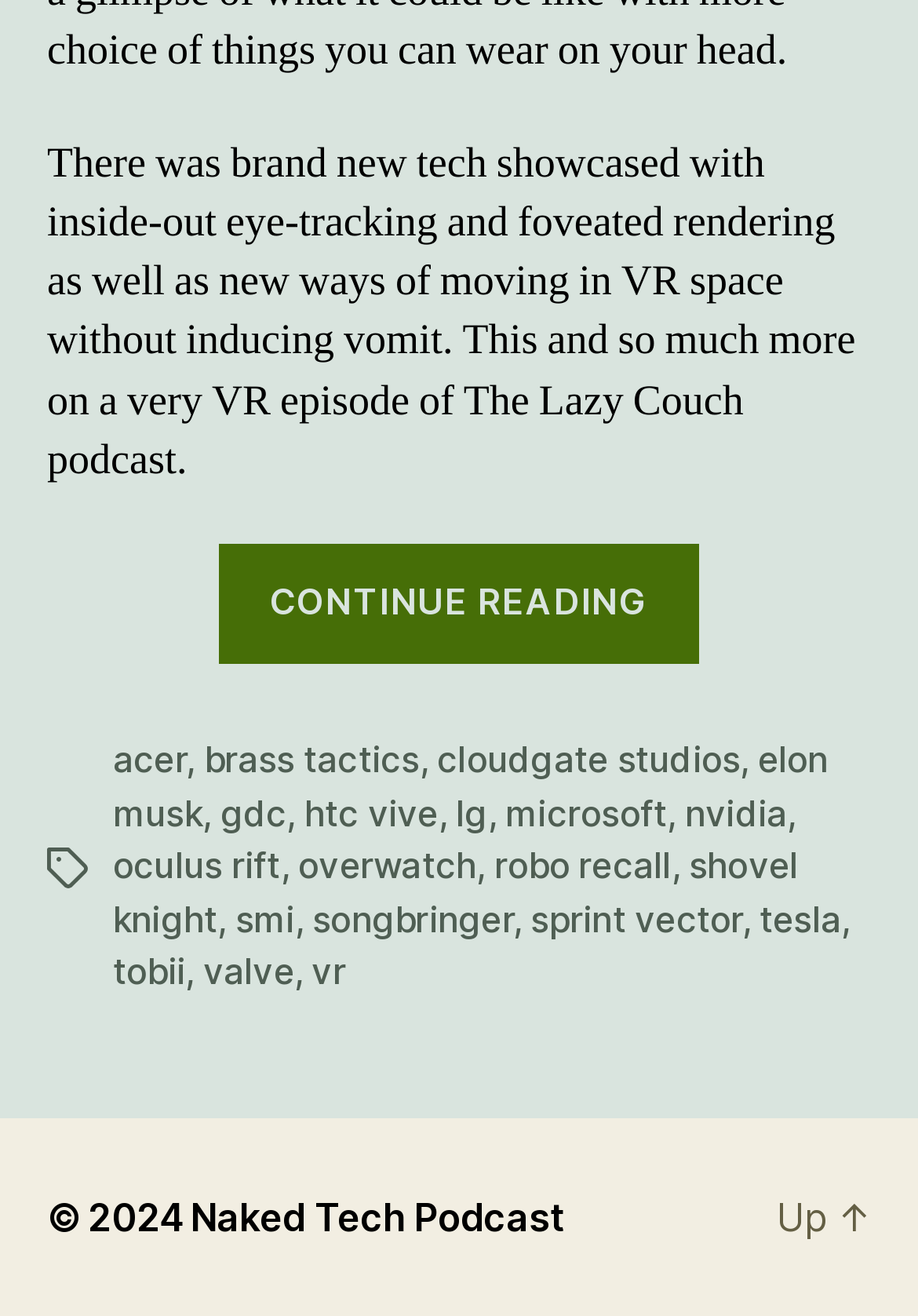What is the name of the linked podcast at the bottom of the page?
Answer with a single word or phrase by referring to the visual content.

Naked Tech Podcast